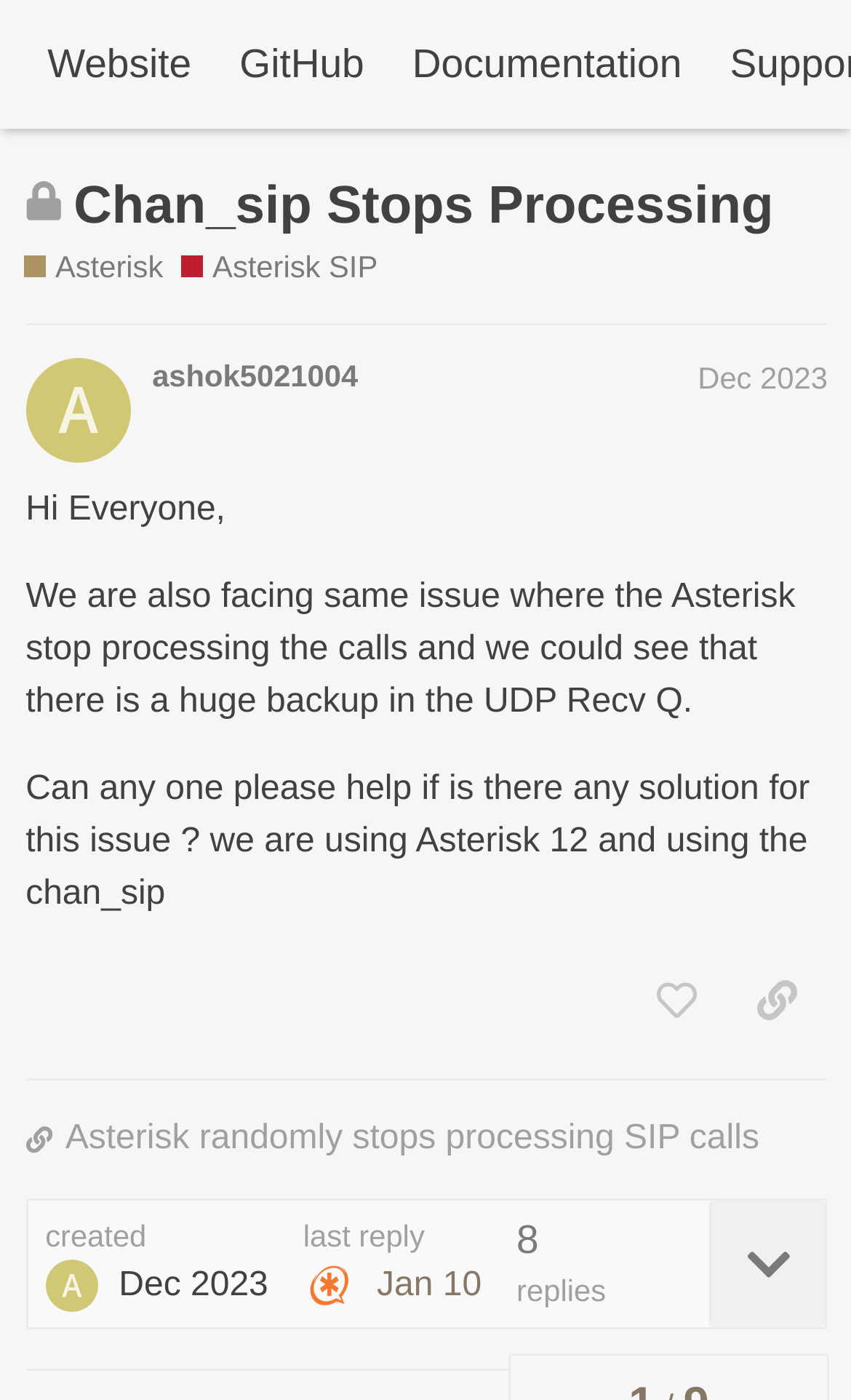Write a detailed summary of the webpage, including text, images, and layout.

The webpage appears to be a forum discussion thread on the Asterisk Community website. At the top, there is a header section with links to the Asterisk Community, Website, GitHub, and Documentation. Below this, there is a heading that indicates the topic "Chan_sip Stops Processing" is closed and no longer accepts new replies.

On the left side, there are links to related categories, including Asterisk and Asterisk SIP, with brief descriptions. The main content of the page is a post from a user named ashok5021004, dated December 2023. The post starts with a greeting and describes an issue with Asterisk stopping processing calls and having a huge backup in the UDP Recv Q. The user asks for help in resolving this issue.

Below the post, there are several buttons and links, including options to like the post, copy a link to the post, and view related topics. There is also a link to a related topic, "Asterisk randomly stops processing SIP calls". The post has a timestamp and indicates that it was created on December 11, 2023, at 4:43 am. Additionally, there is information about the last reply, which was on January 10, 2024, at 11:29 pm.